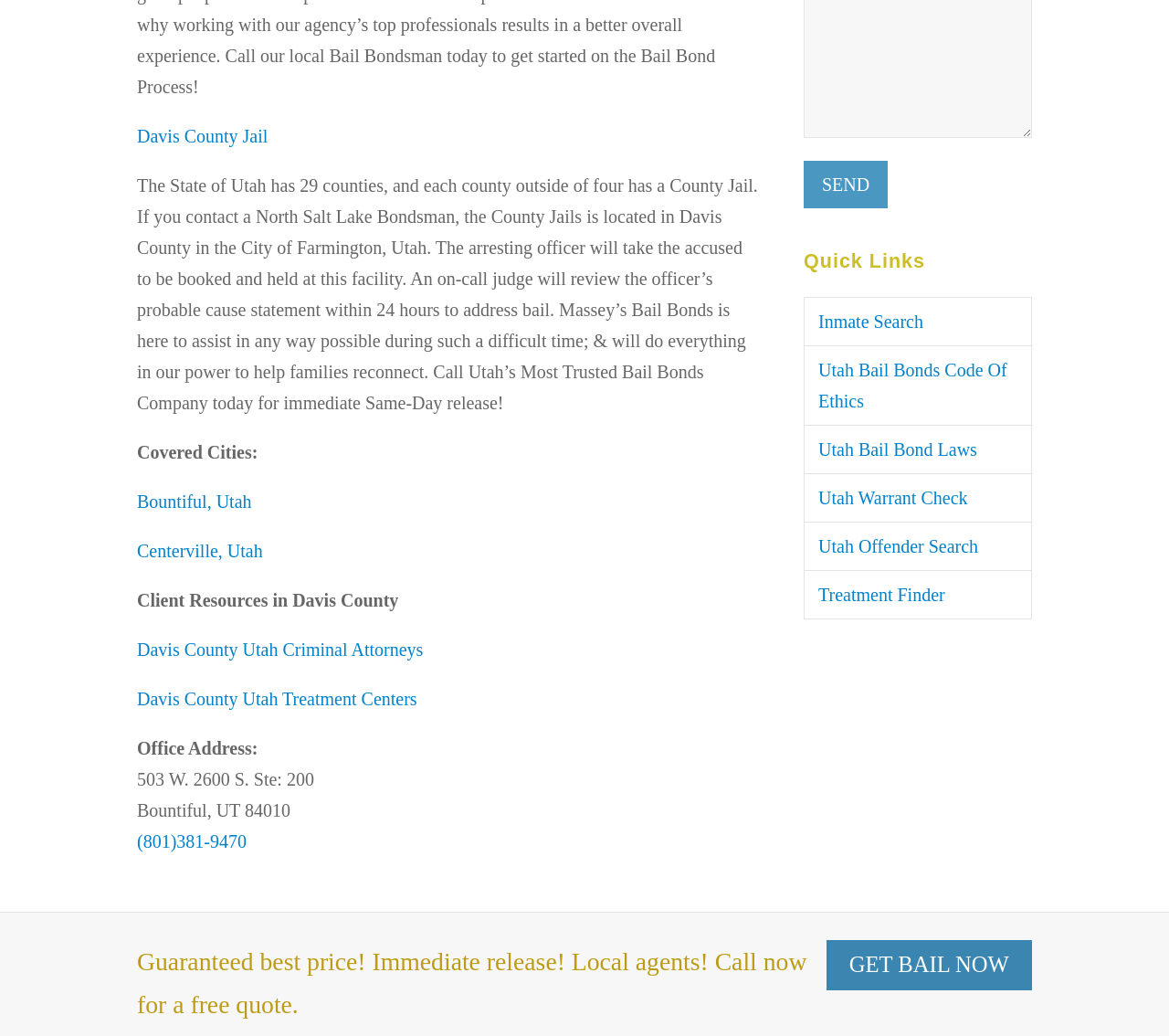Given the element description, predict the bounding box coordinates in the format (top-left x, top-left y, bottom-right x, bottom-right y). Make sure all values are between 0 and 1. Here is the element description: Inmate Search

[0.688, 0.286, 0.883, 0.334]